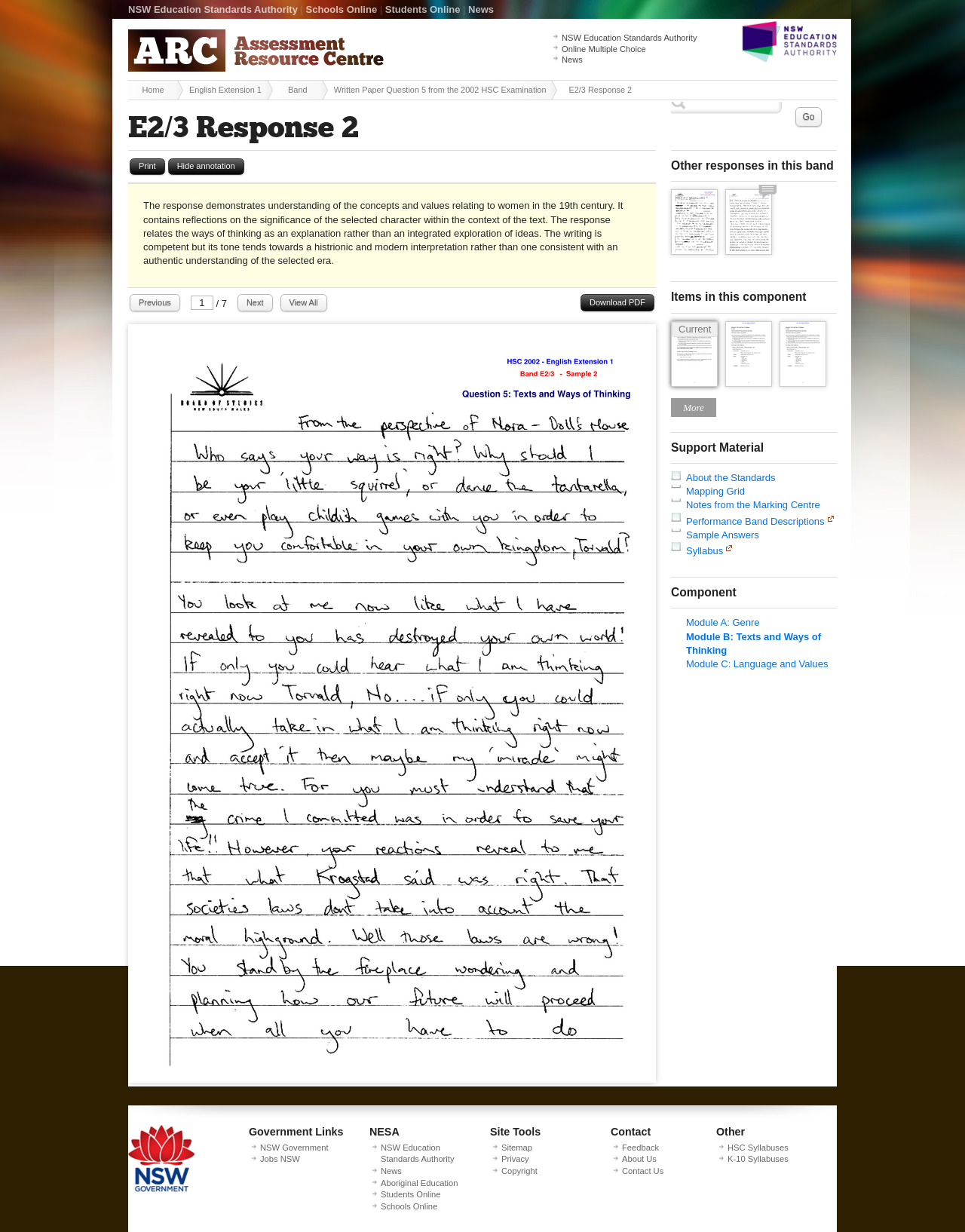Locate the bounding box coordinates of the element that needs to be clicked to carry out the instruction: "View the previous response". The coordinates should be given as four float numbers ranging from 0 to 1, i.e., [left, top, right, bottom].

[0.134, 0.239, 0.187, 0.253]